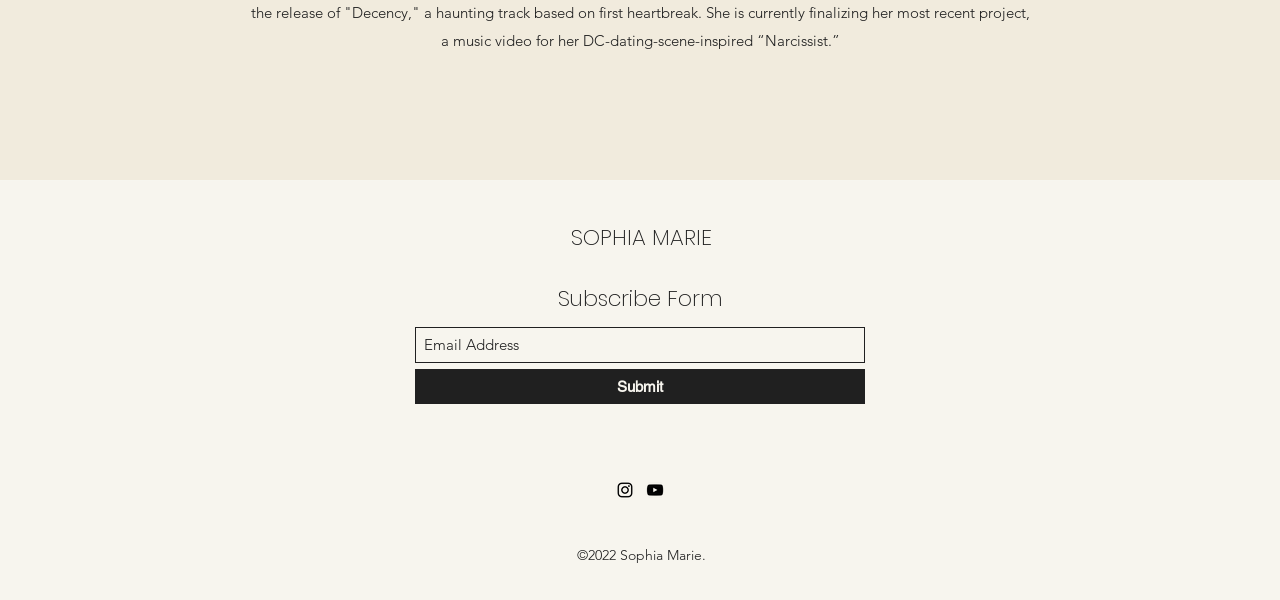Answer the question in one word or a short phrase:
What is the name of the person or entity?

Sophia Marie